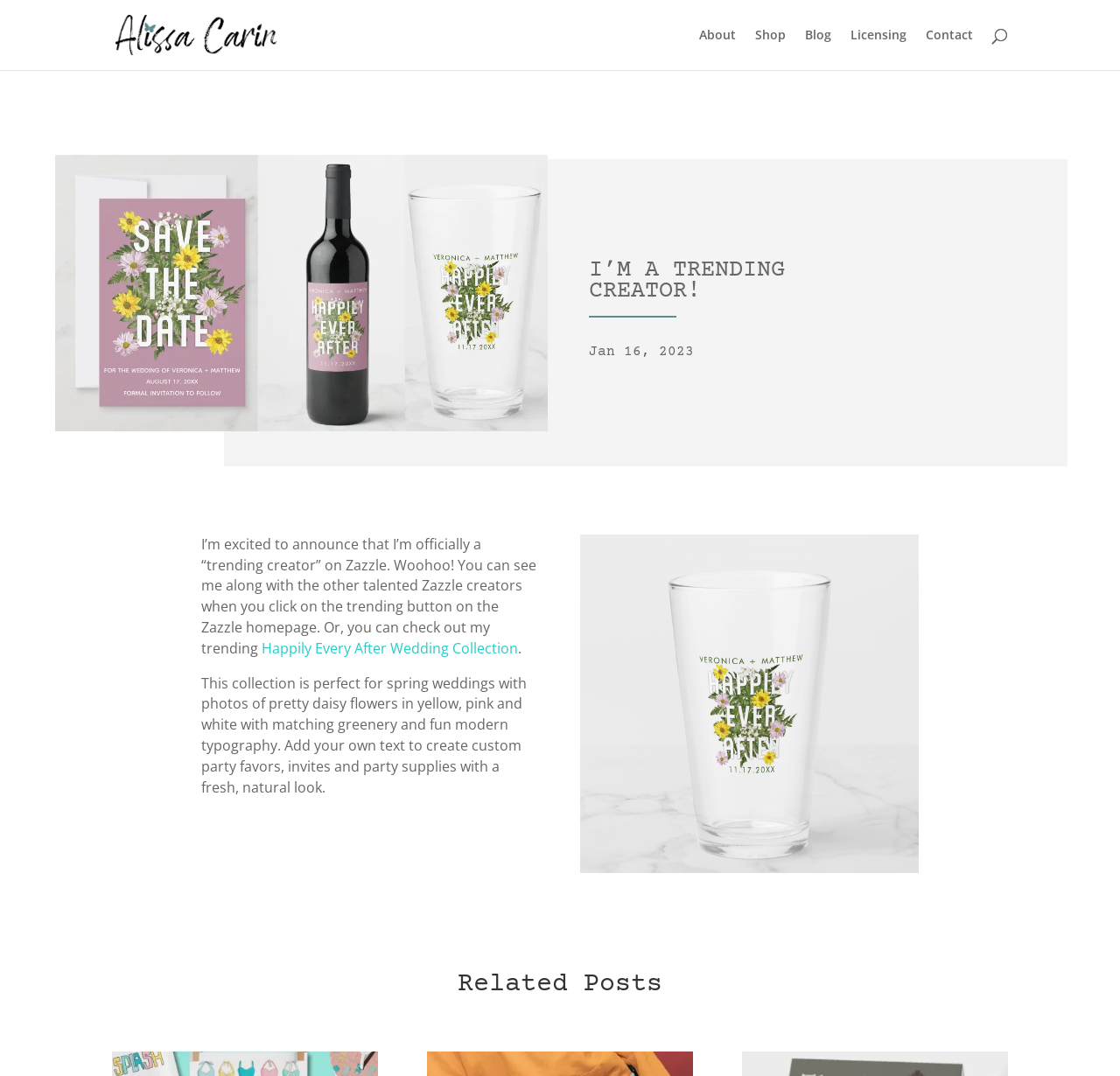Please identify the bounding box coordinates of the area that needs to be clicked to follow this instruction: "check related posts".

[0.1, 0.903, 0.9, 0.935]